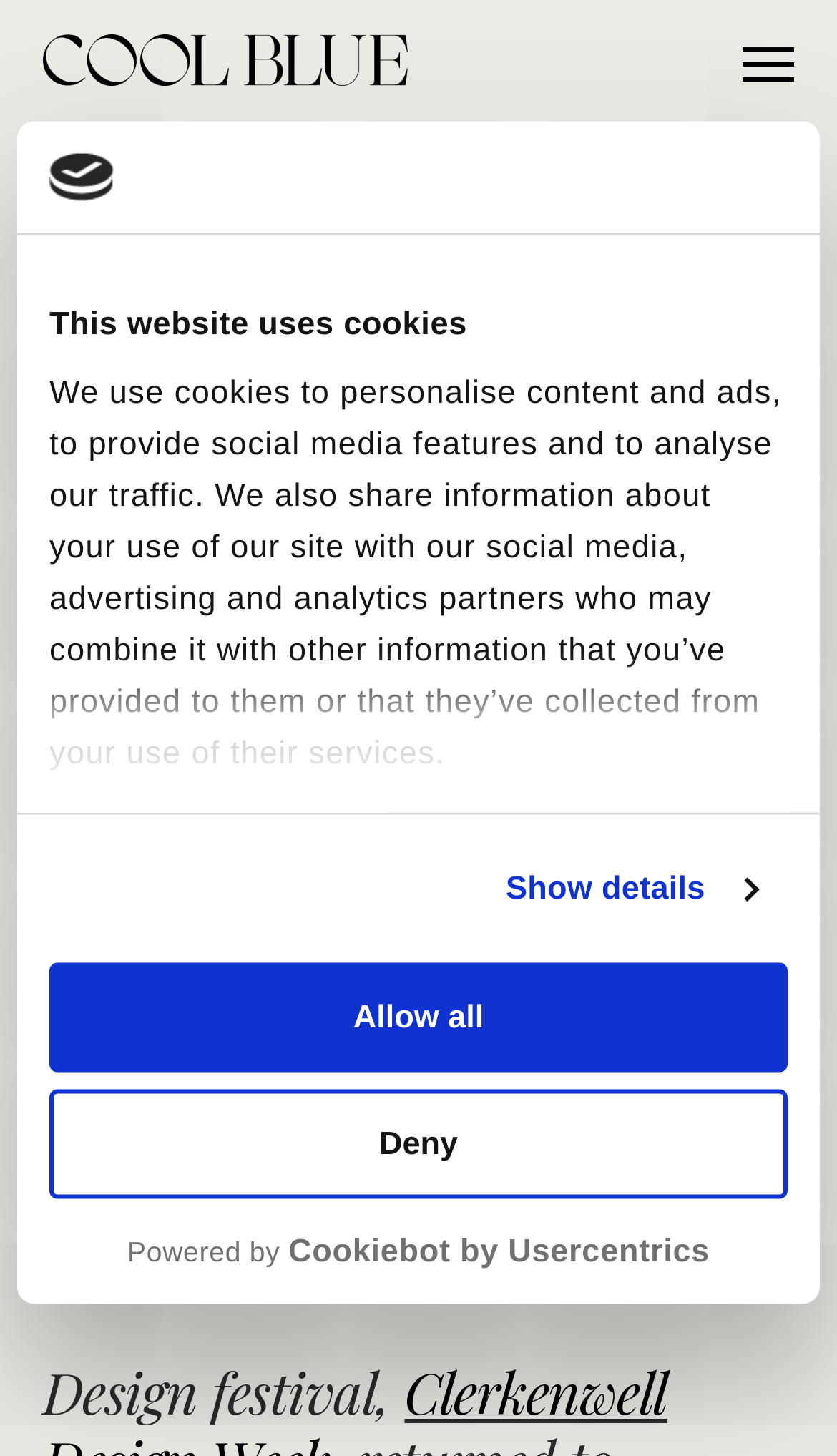How many buttons are there in the consent dialog?
Look at the screenshot and respond with one word or a short phrase.

2